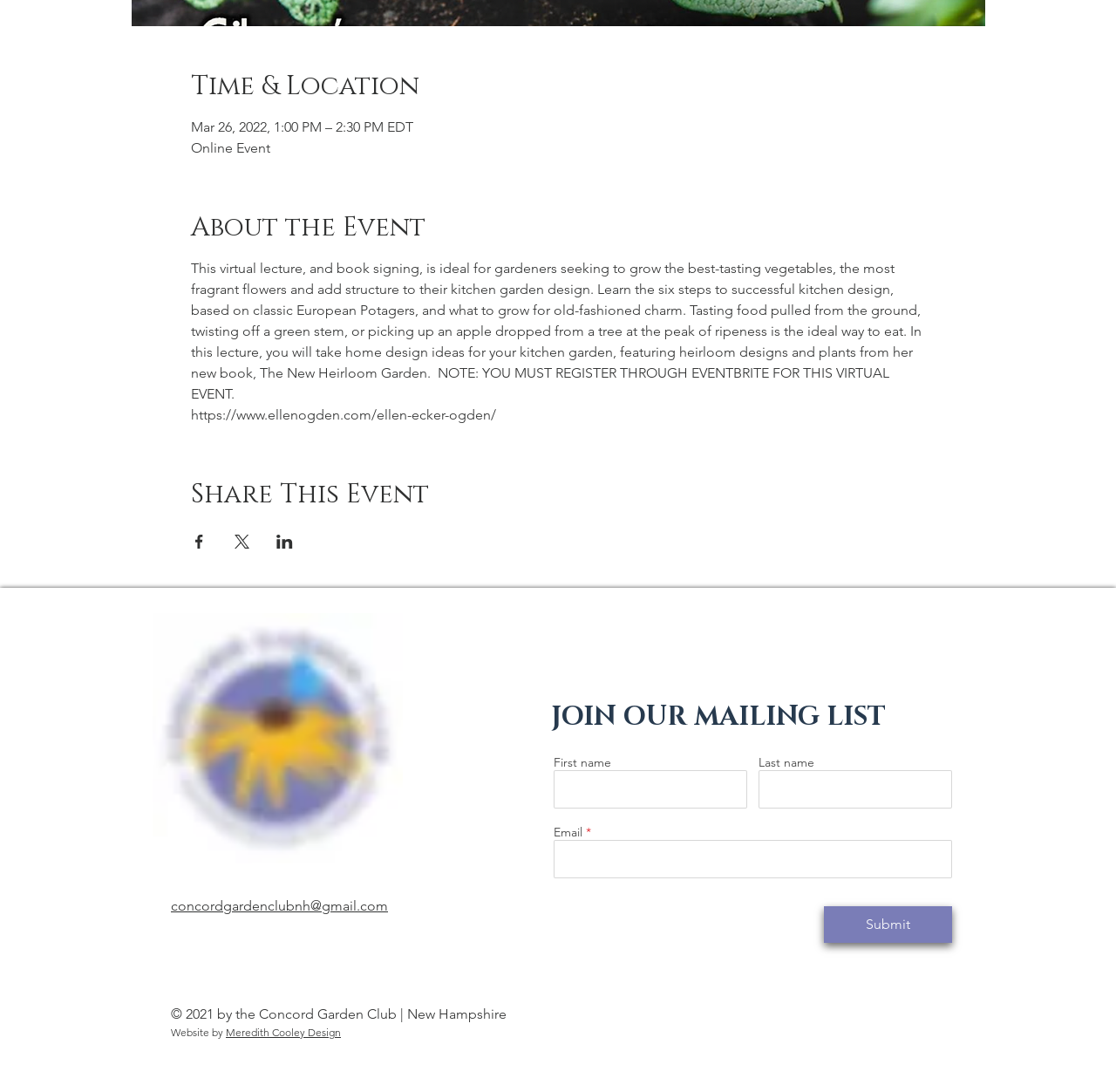What is the purpose of the 'JOIN OUR MAILING LIST' section?
Give a detailed and exhaustive answer to the question.

I found the purpose of the 'JOIN OUR MAILING LIST' section by looking at the input fields, which ask for first name, last name, and email, and the 'Submit' button, indicating that it is a subscription form.